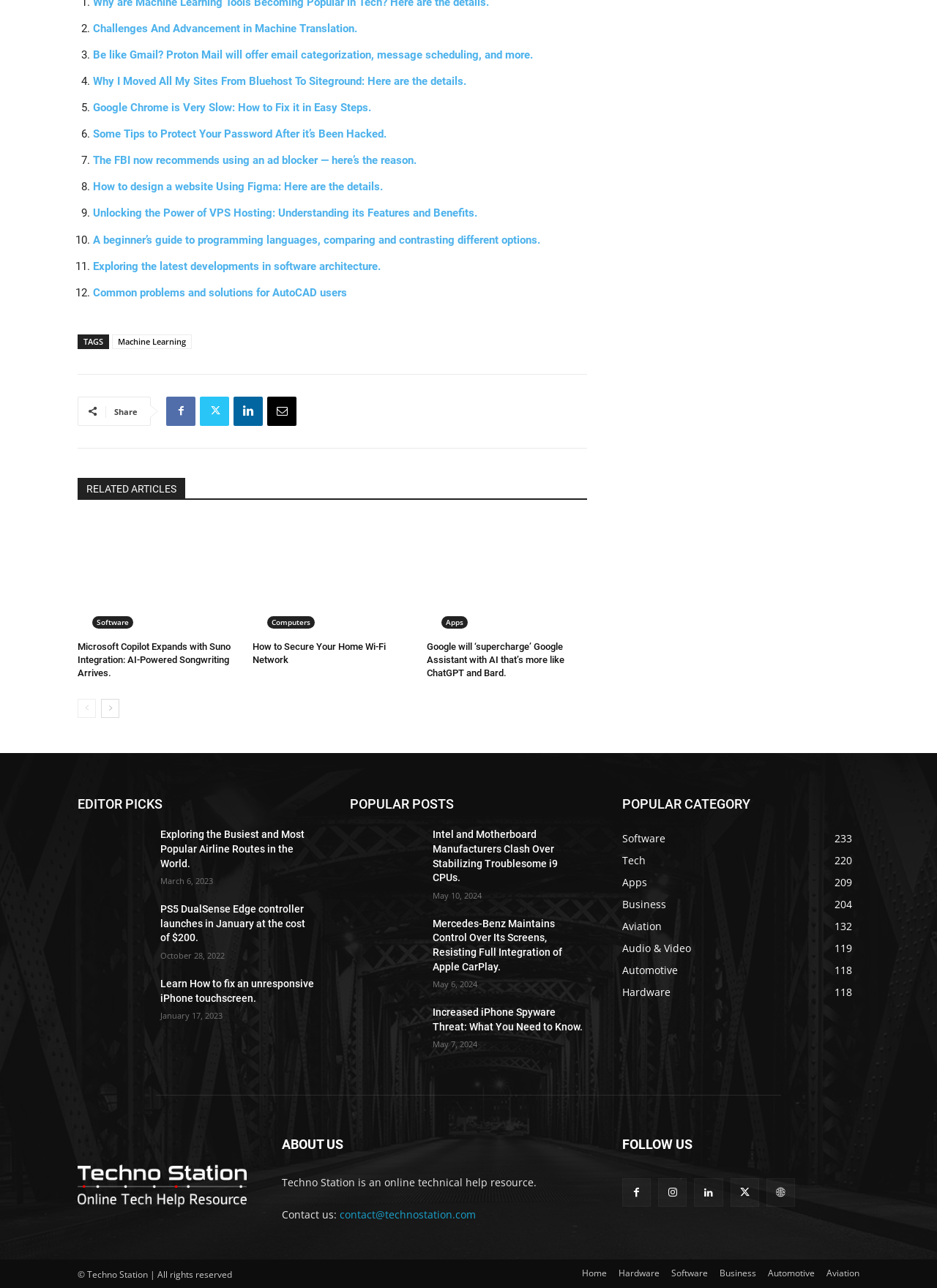Reply to the question with a brief word or phrase: What is the date of the article 'Learn How to fix an unresponsive iPhone touchscreen.'?

January 17, 2023